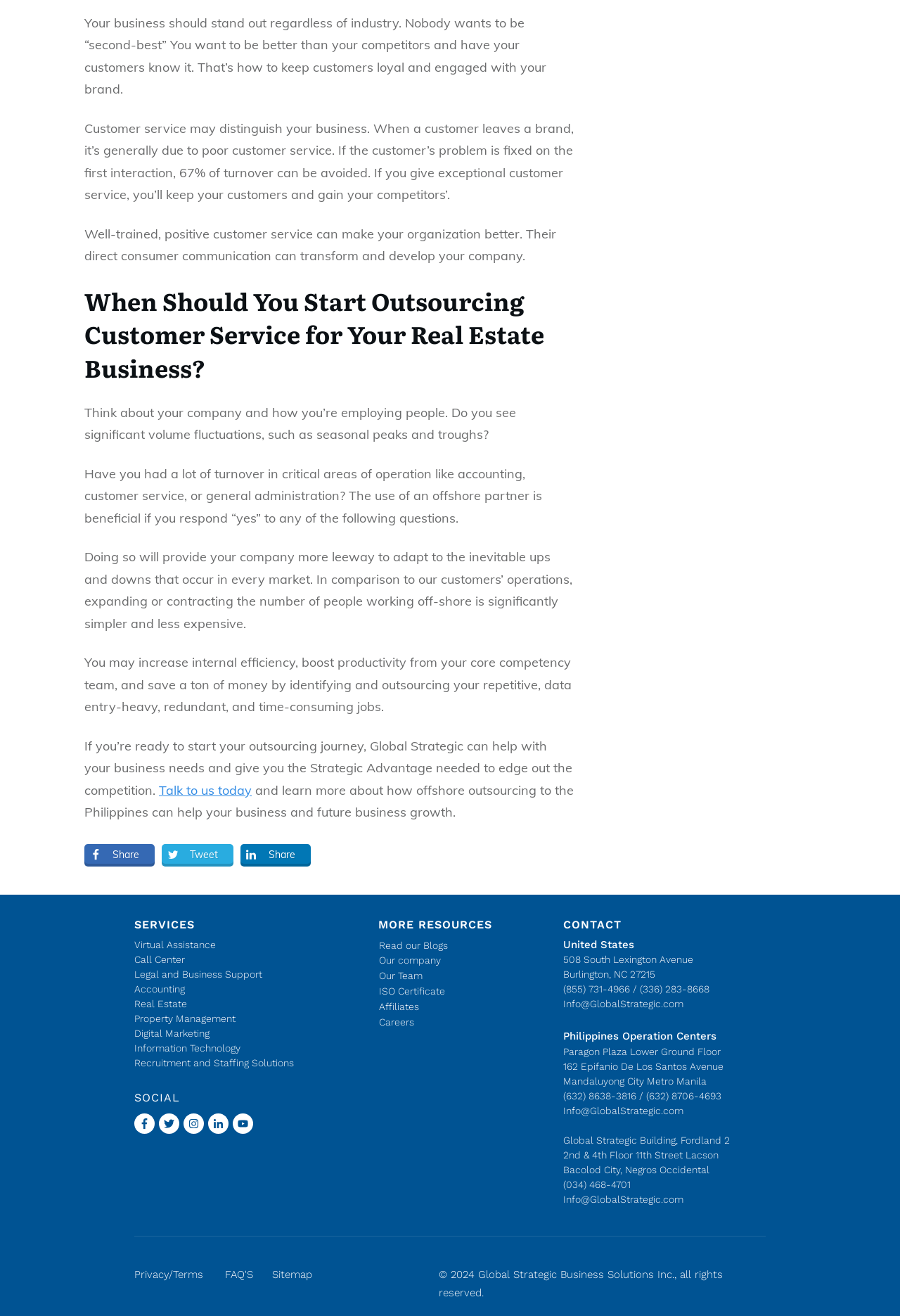Please locate the clickable area by providing the bounding box coordinates to follow this instruction: "View Contact Information".

[0.626, 0.713, 0.705, 0.722]